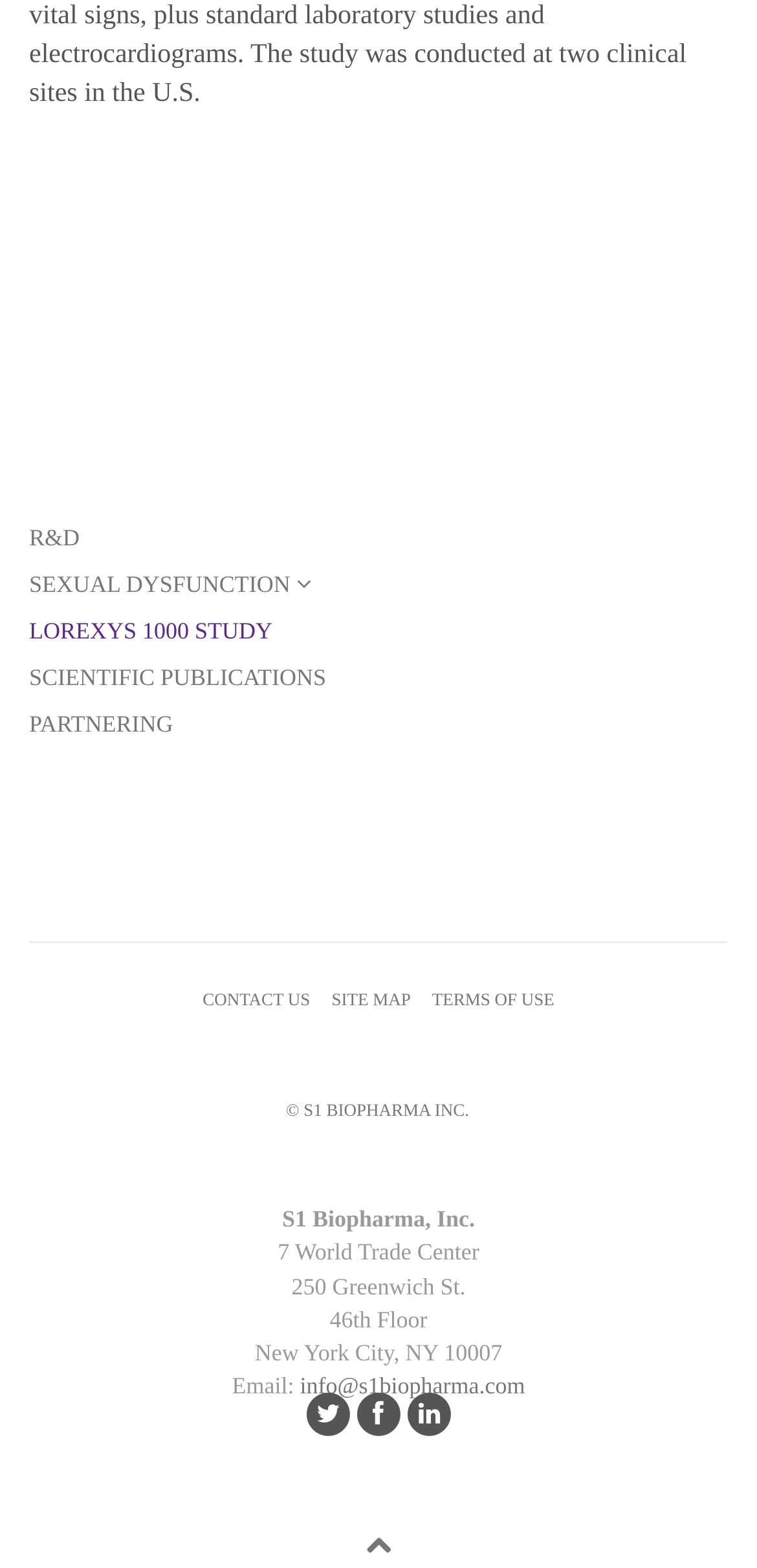Can you identify the bounding box coordinates of the clickable region needed to carry out this instruction: 'Email S1 Biopharma'? The coordinates should be four float numbers within the range of 0 to 1, stated as [left, top, right, bottom].

[0.396, 0.875, 0.694, 0.892]